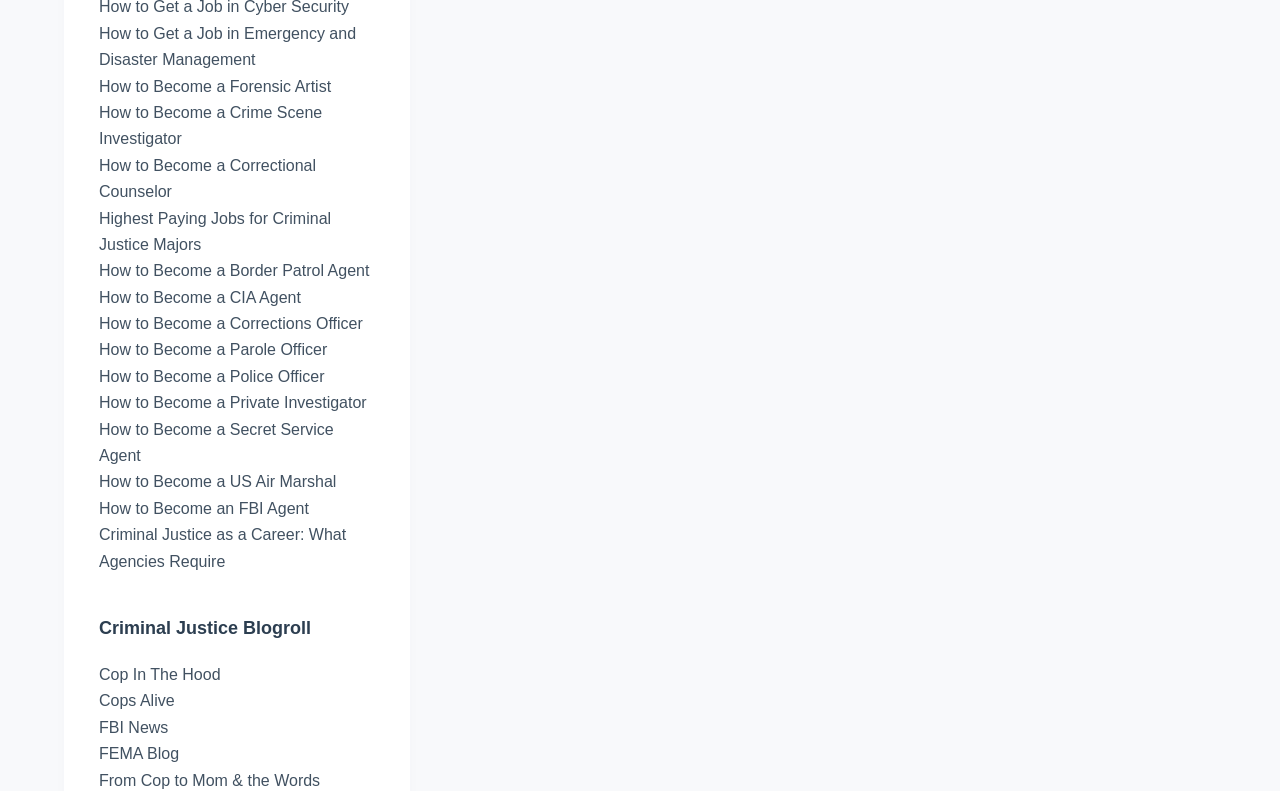Respond with a single word or phrase for the following question: 
How many blog links are there in the 'Criminal Justice Blogroll' section?

4